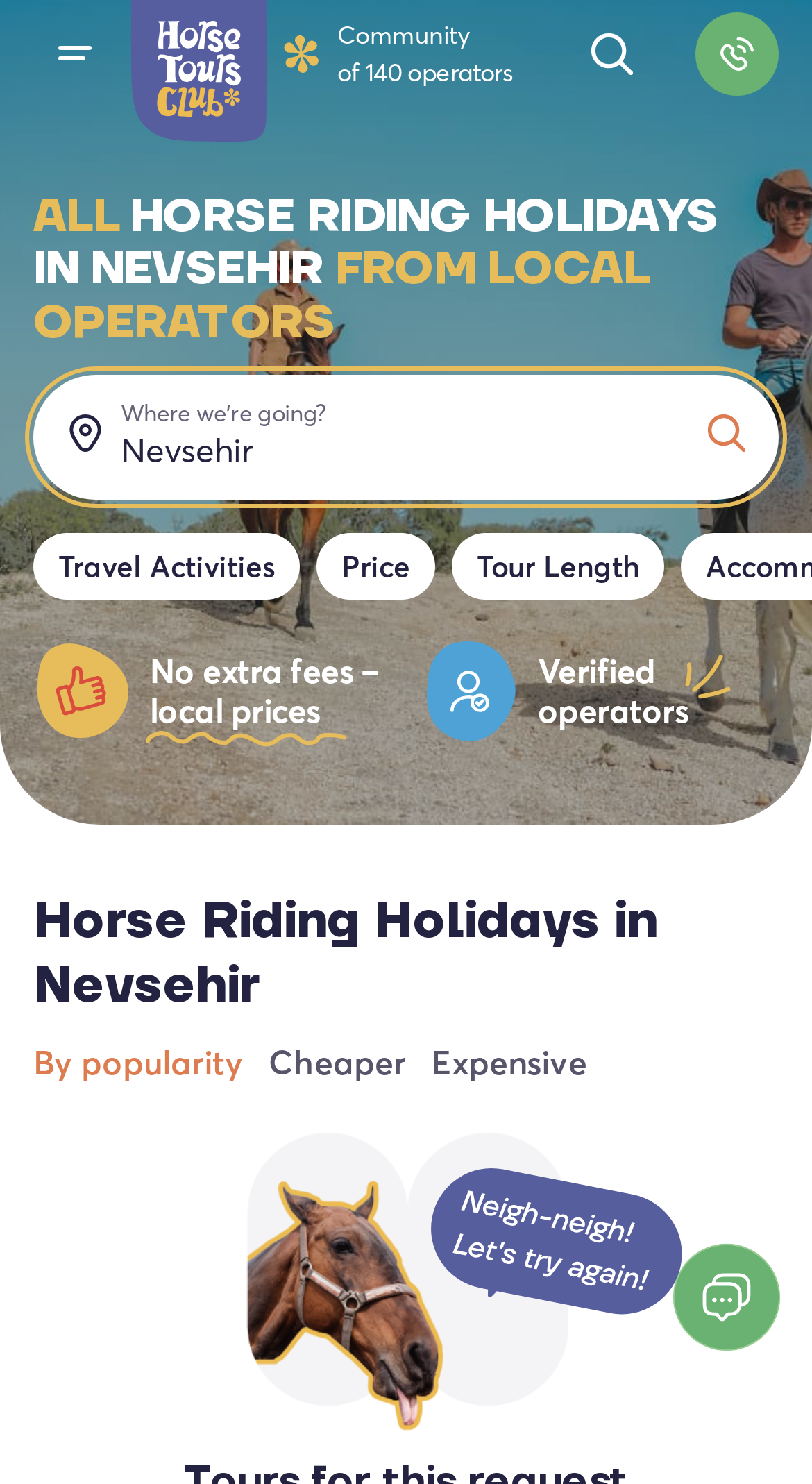What is the purpose of the textbox?
Refer to the image and respond with a one-word or short-phrase answer.

Search destination